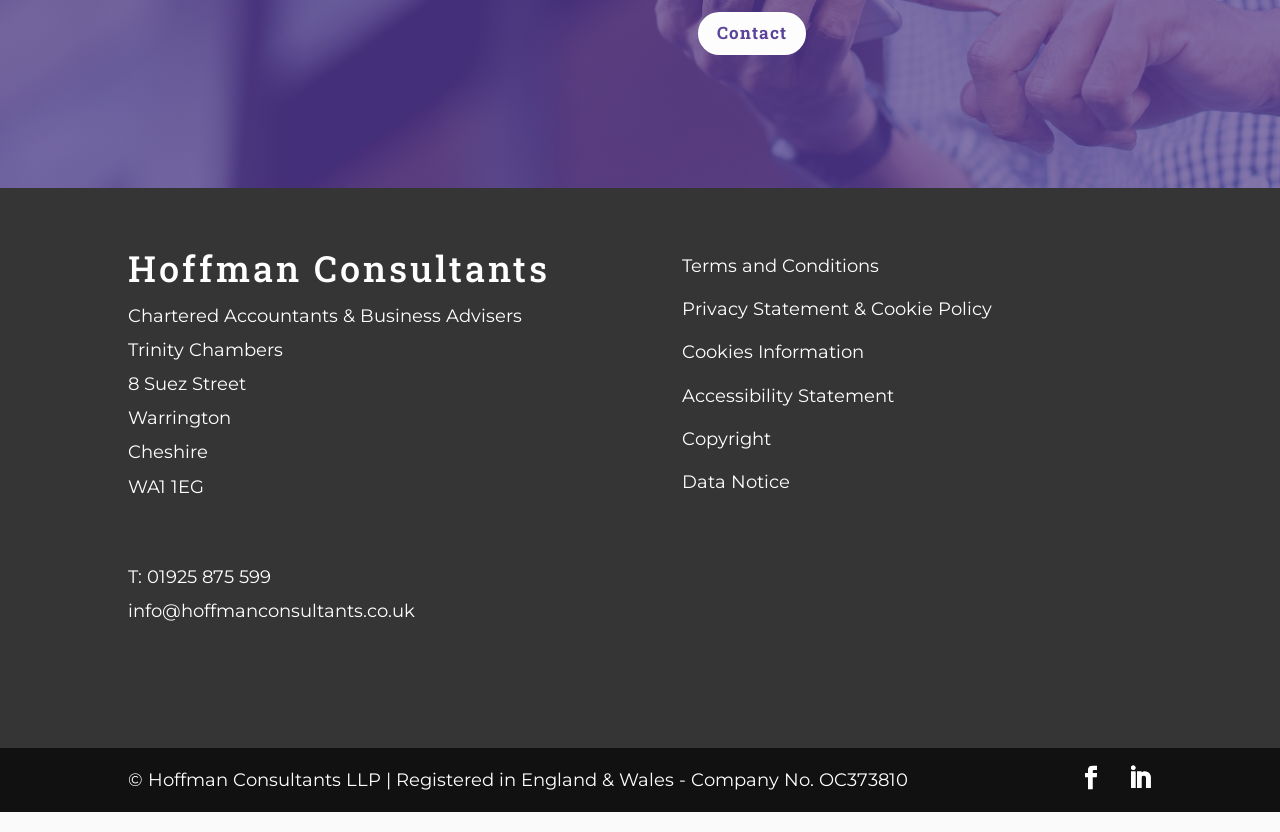Find the bounding box coordinates of the element I should click to carry out the following instruction: "Open social media page".

[0.843, 0.917, 0.862, 0.958]